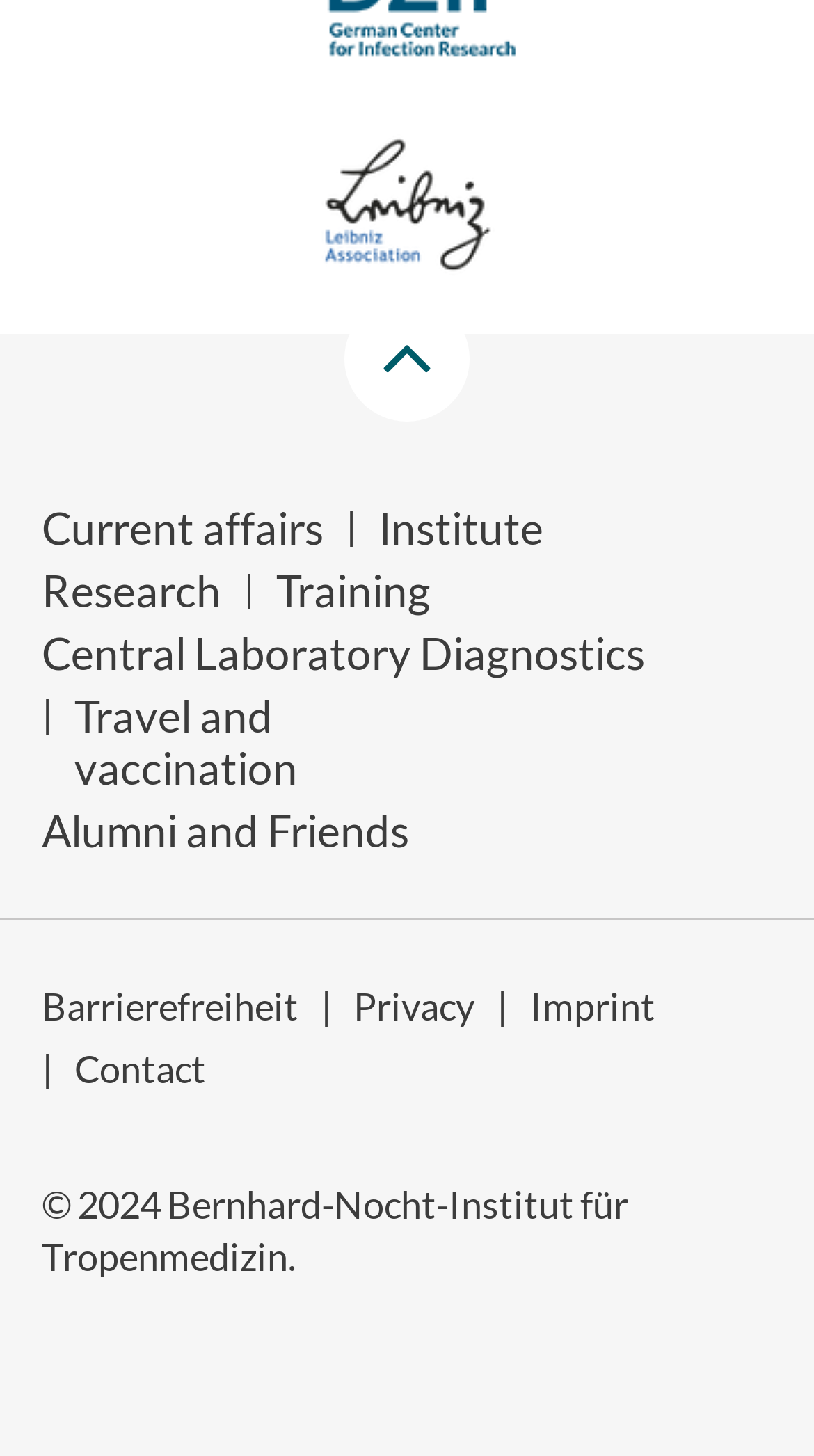Given the element description, predict the bounding box coordinates in the format (top-left x, top-left y, bottom-right x, bottom-right y), using floating point numbers between 0 and 1: Current affairs

[0.051, 0.345, 0.397, 0.38]